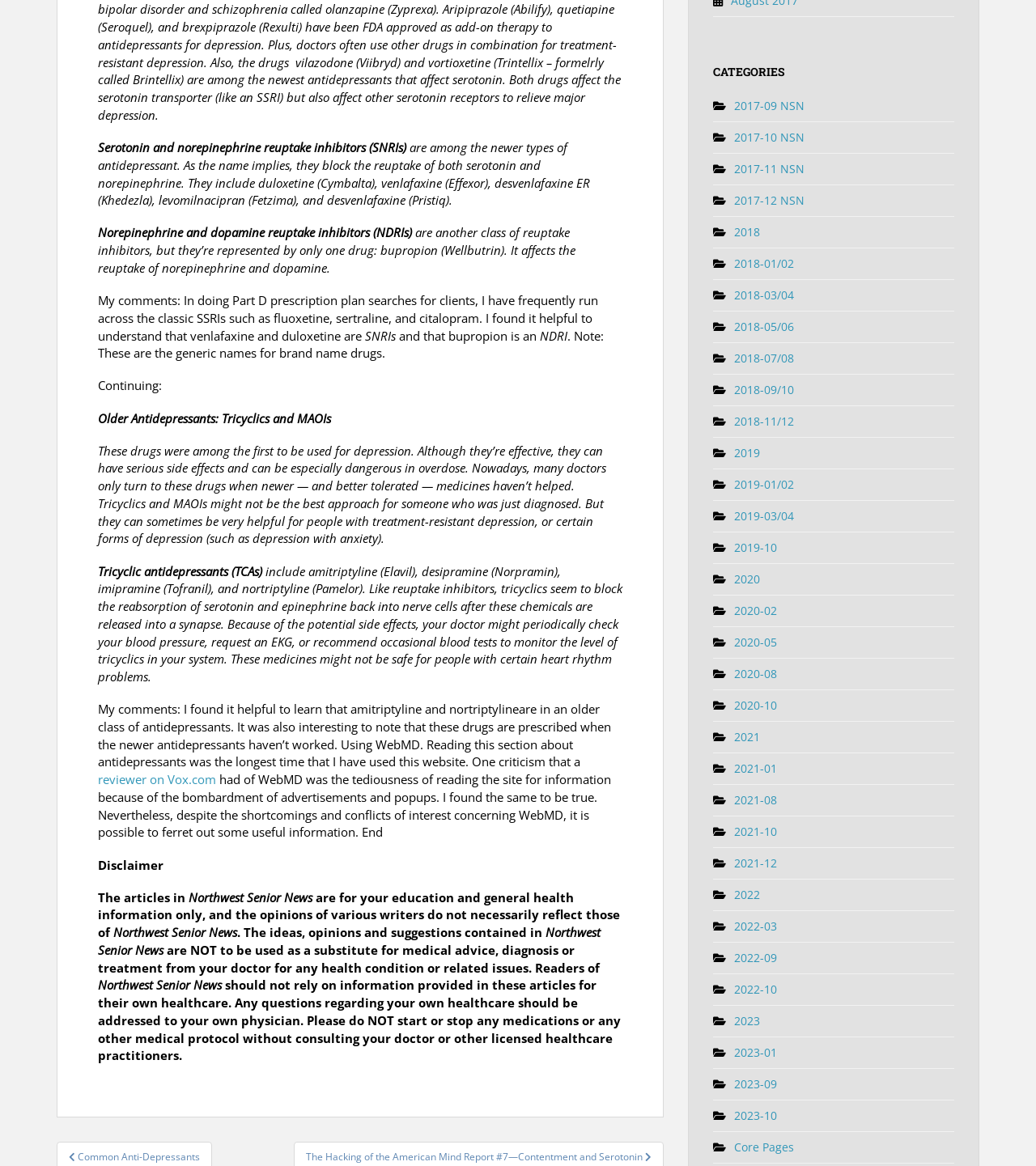What is the name of the drug that affects the reuptake of norepinephrine and dopamine?
Examine the image and give a concise answer in one word or a short phrase.

Bupropion